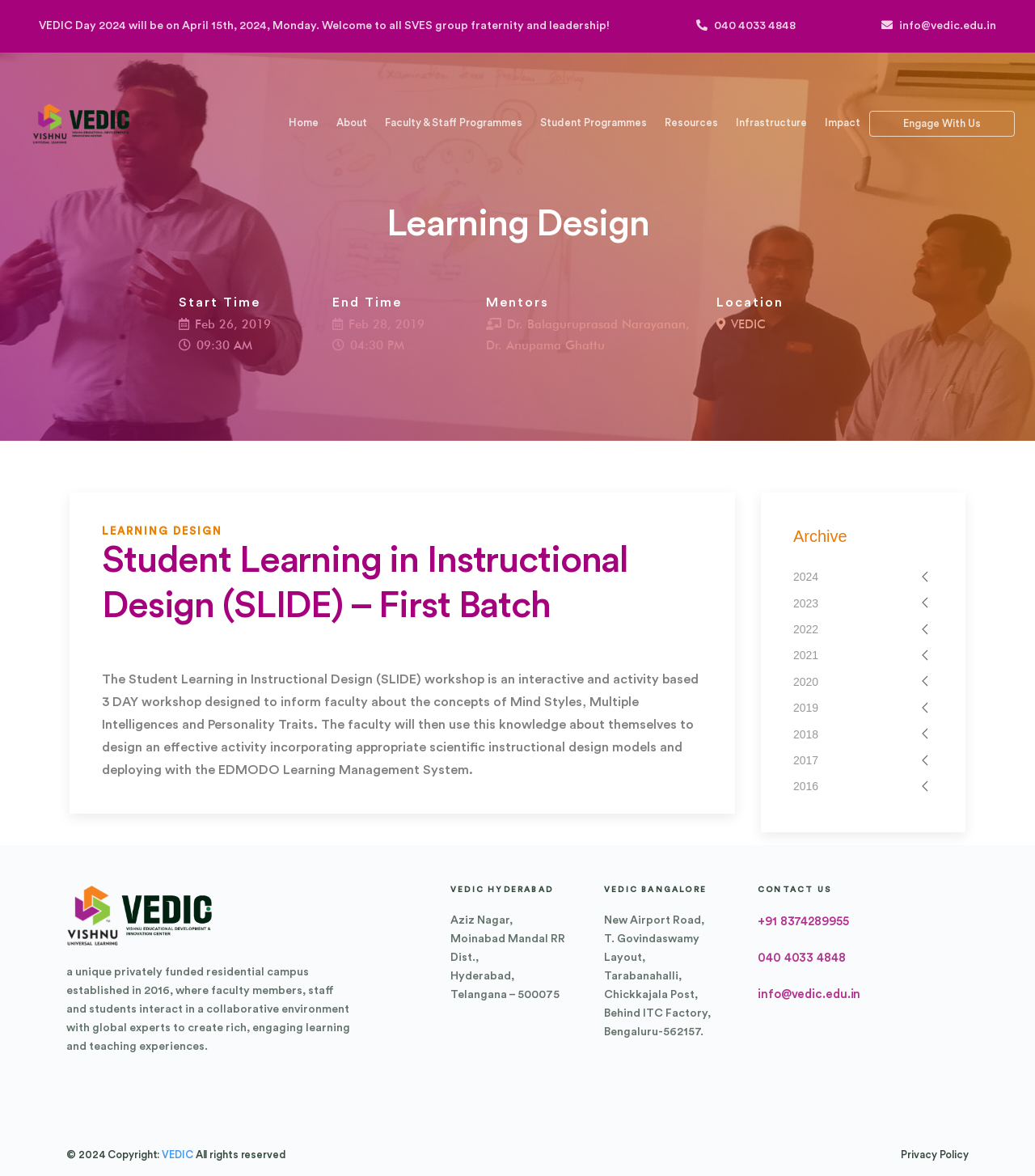What is the theme of the SLIDE workshop?
Provide a thorough and detailed answer to the question.

I found the answer by looking at the heading element with the text 'Learning Design' on the webpage, which is related to the SLIDE workshop.